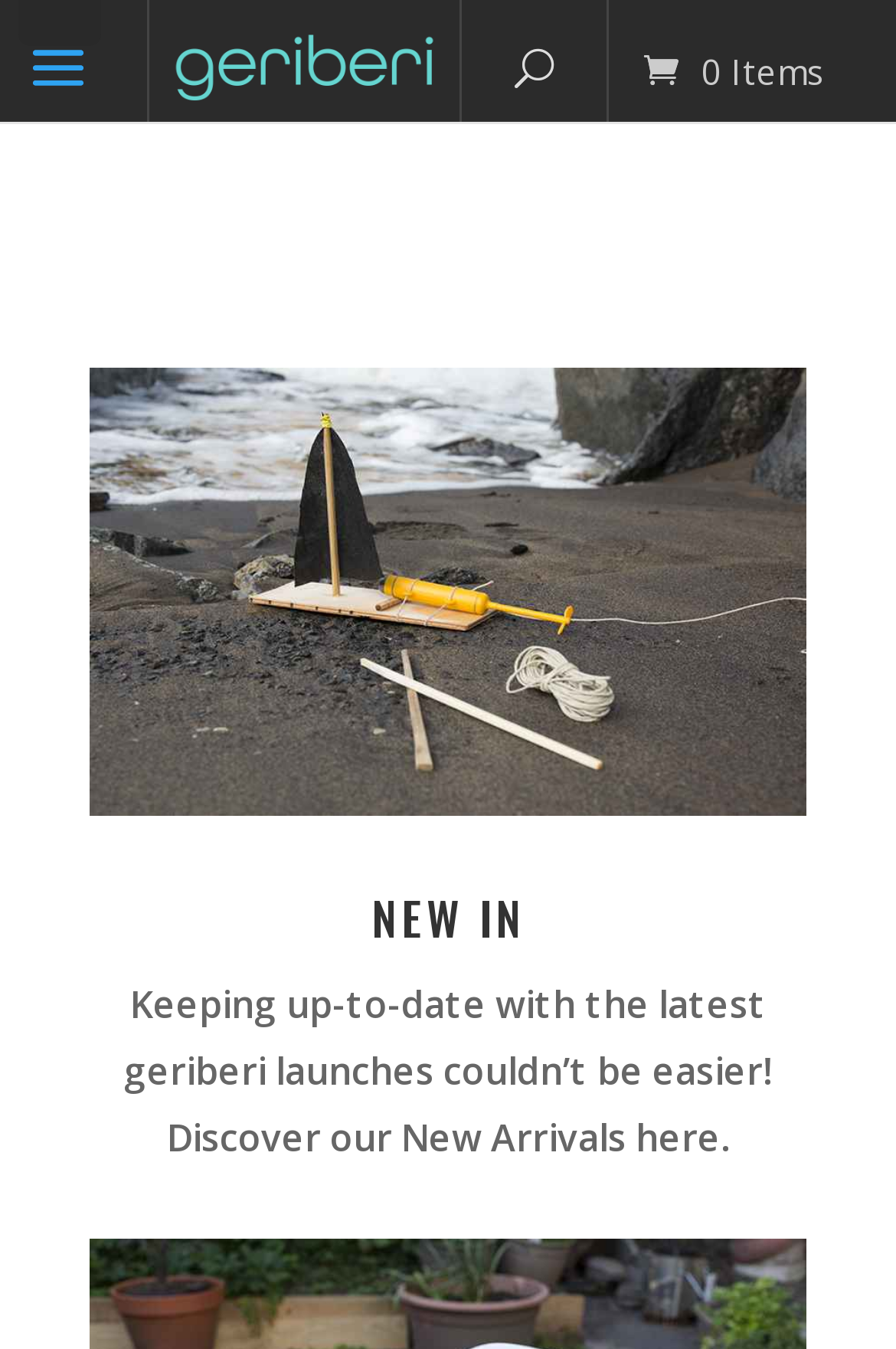What is the tone of the website?
Kindly offer a detailed explanation using the data available in the image.

The language used on the webpage, such as 'Keeping up-to-date with the latest geriberi launches couldn’t be easier!', suggests a friendly and inviting tone. The website appears to be approachable and welcoming to its users.